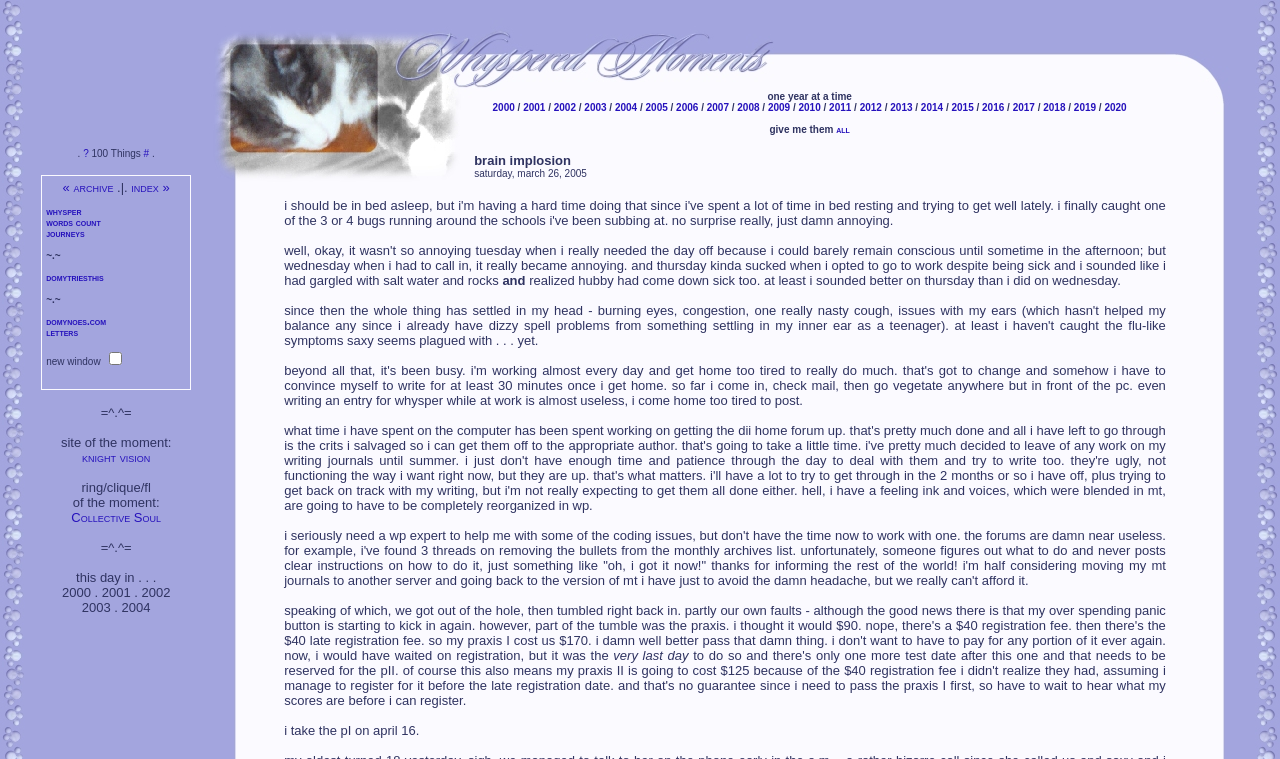Using the information from the screenshot, answer the following question thoroughly:
What is the tone of the webpage?

The tone of the webpage is informal and personal, with a focus on the author's thoughts and experiences. The use of phrases like 'this day in...' and 'brain implosion' suggests a reflective and introspective tone, while the layout and design of the webpage contribute to a sense of personality and individuality.